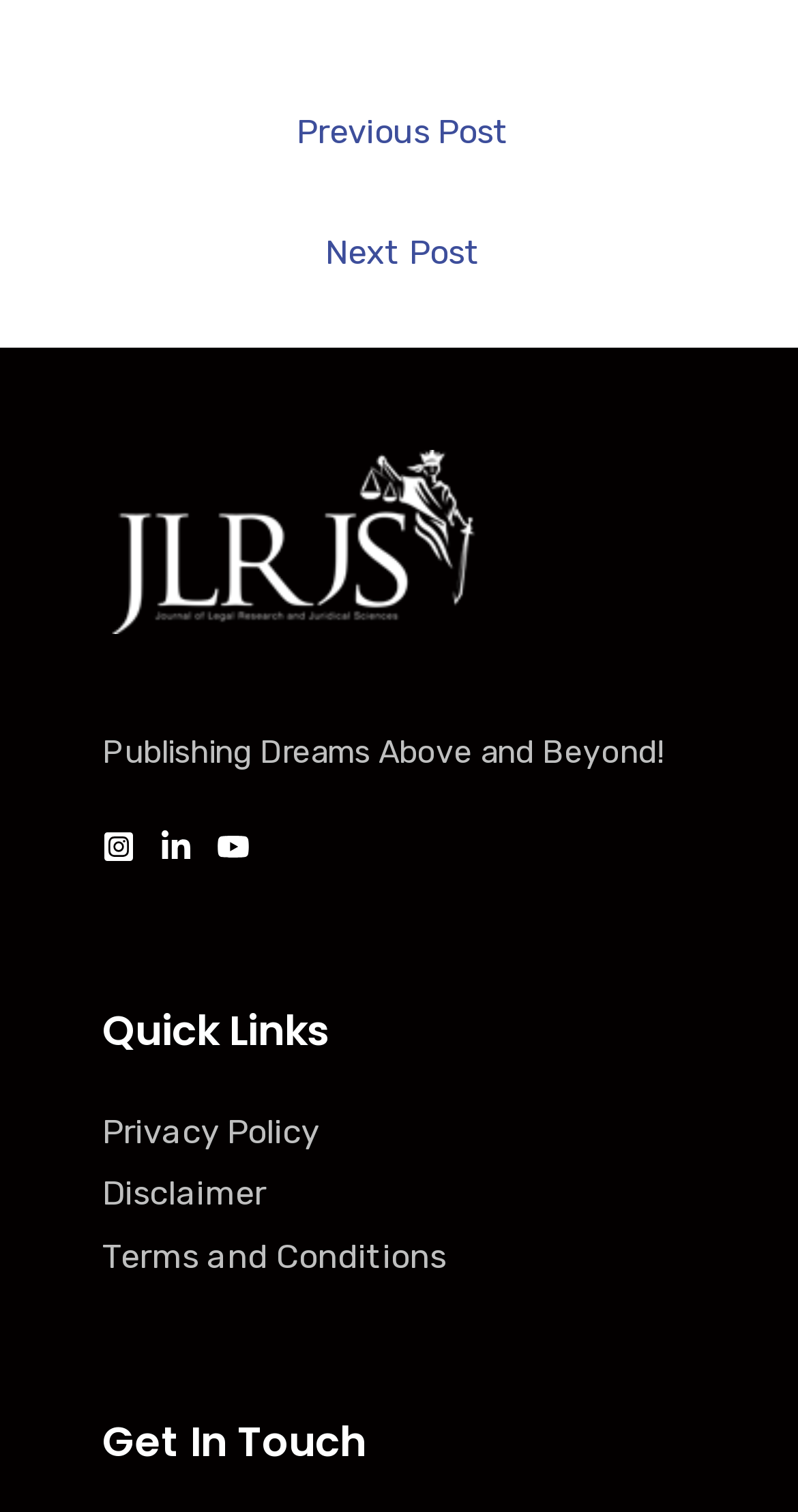Please provide the bounding box coordinates in the format (top-left x, top-left y, bottom-right x, bottom-right y). Remember, all values are floating point numbers between 0 and 1. What is the bounding box coordinate of the region described as: medicare supplement plans

None